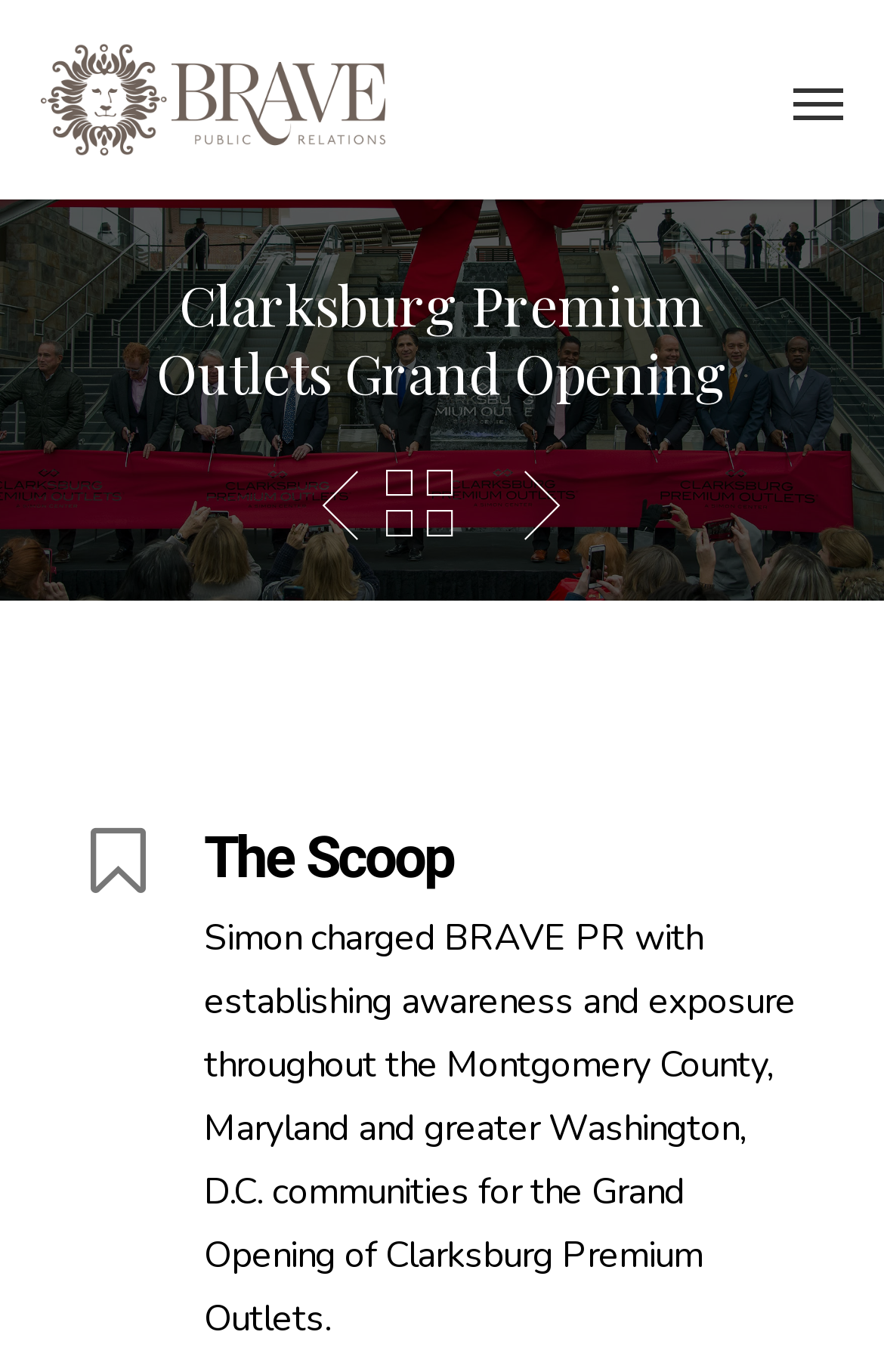Give a one-word or phrase response to the following question: What is the name of the public relations company?

BRAVE Public Relations